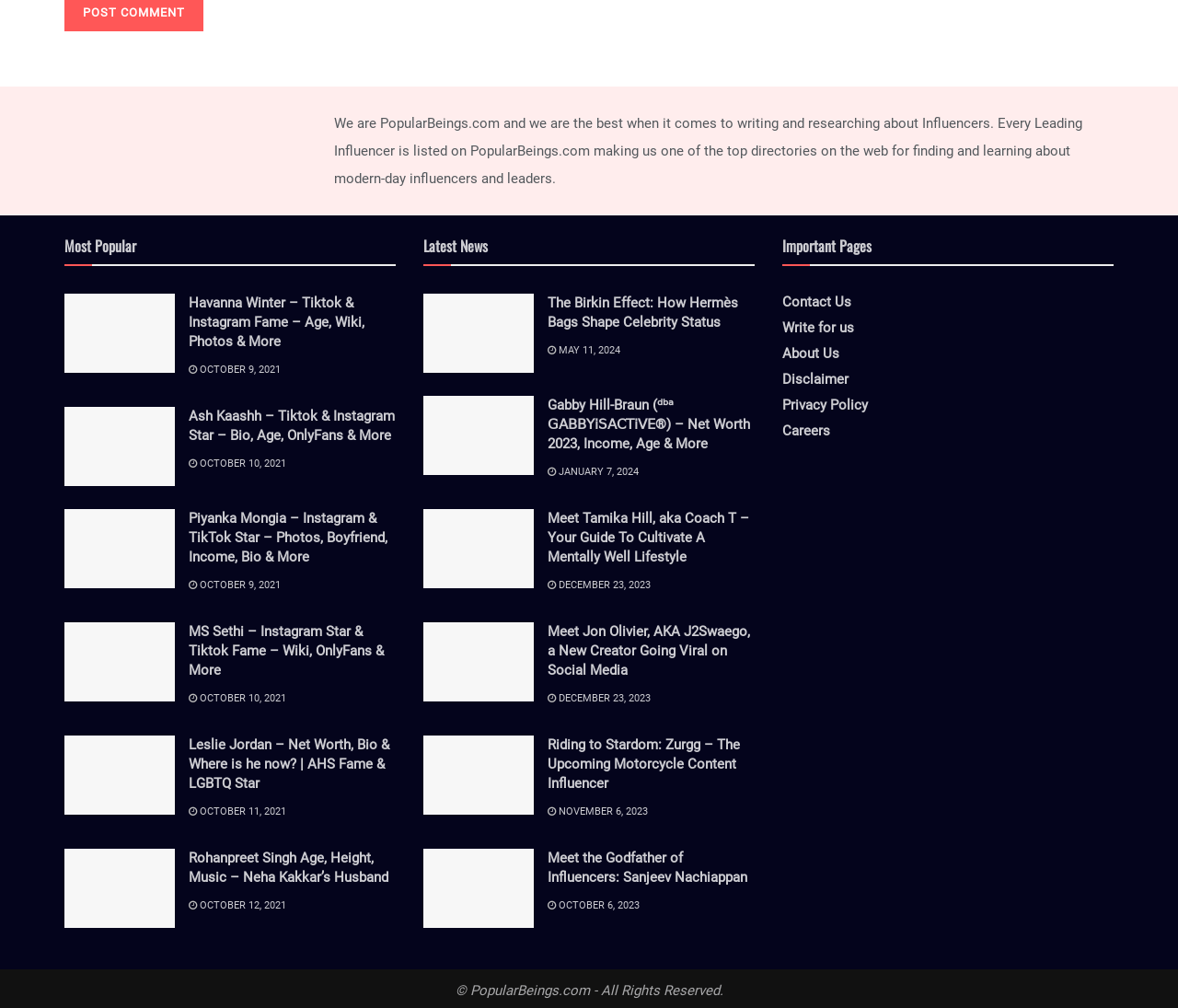Find the bounding box coordinates corresponding to the UI element with the description: "Disclaimer". The coordinates should be formatted as [left, top, right, bottom], with values as floats between 0 and 1.

[0.664, 0.365, 0.72, 0.381]